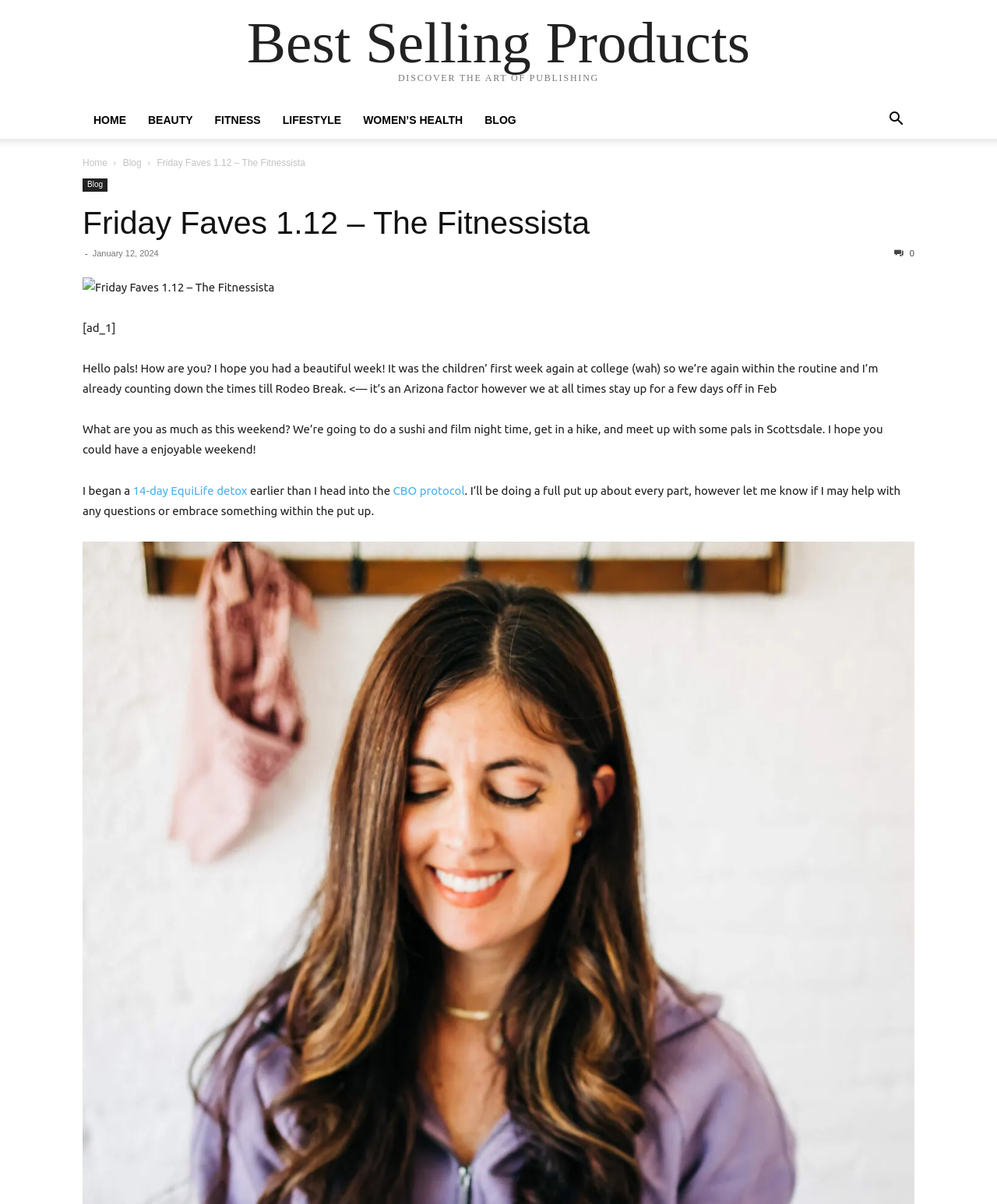How many links are there in the navigation menu?
Please respond to the question with a detailed and thorough explanation.

The navigation menu is located at the top of the webpage and contains links to different sections of the blog. By counting the links, we can see that there are 6 links in total, namely 'HOME', 'BEAUTY', 'FITNESS', 'LIFESTYLE', 'WOMEN’S HEALTH', and 'BLOG'.